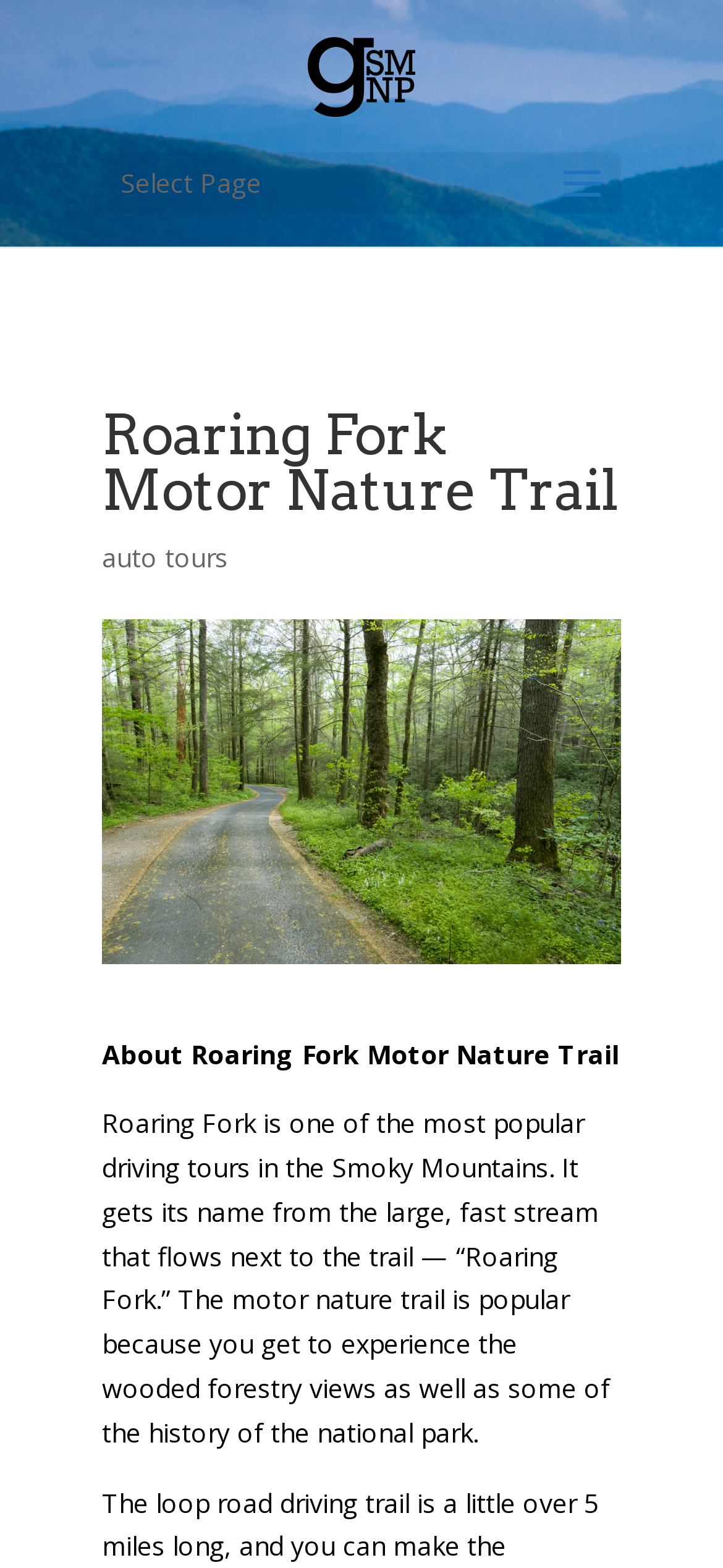Given the element description, predict the bounding box coordinates in the format (top-left x, top-left y, bottom-right x, bottom-right y), using floating point numbers between 0 and 1: Tech Tips

None